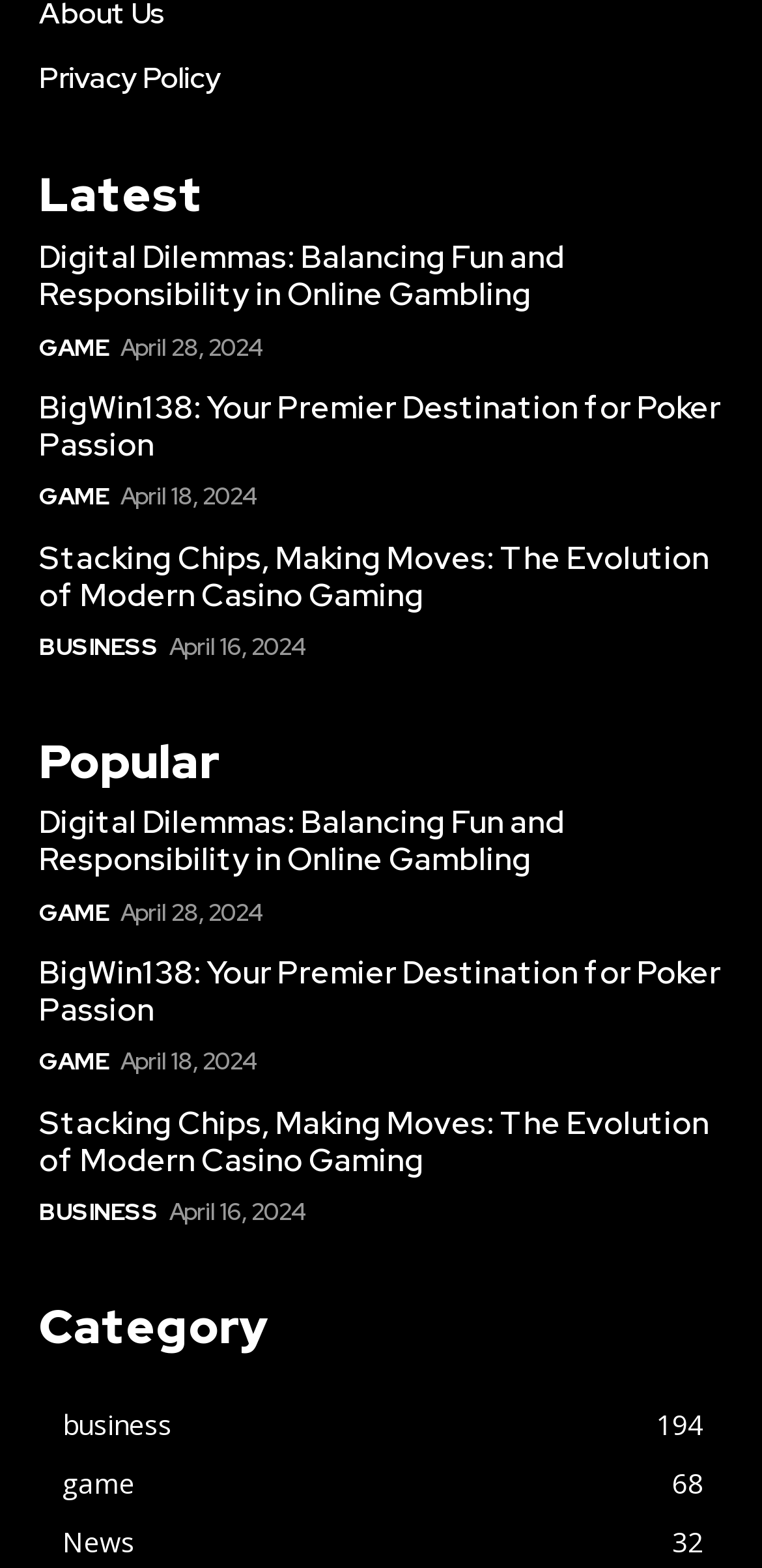Provide your answer in one word or a succinct phrase for the question: 
What is the category of the third article?

BUSINESS